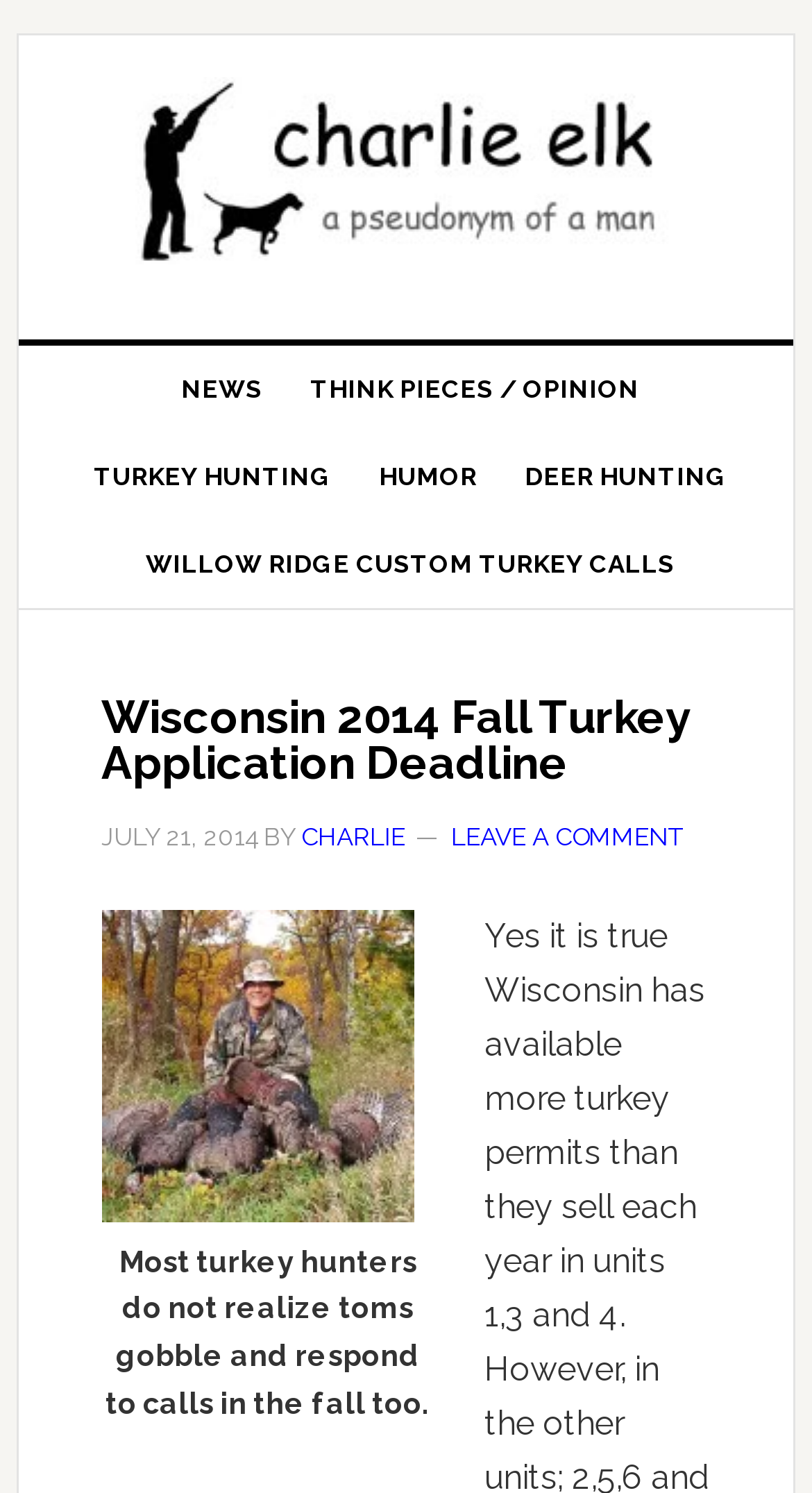Determine the bounding box coordinates of the area to click in order to meet this instruction: "Click on NEWS".

[0.192, 0.232, 0.354, 0.29]